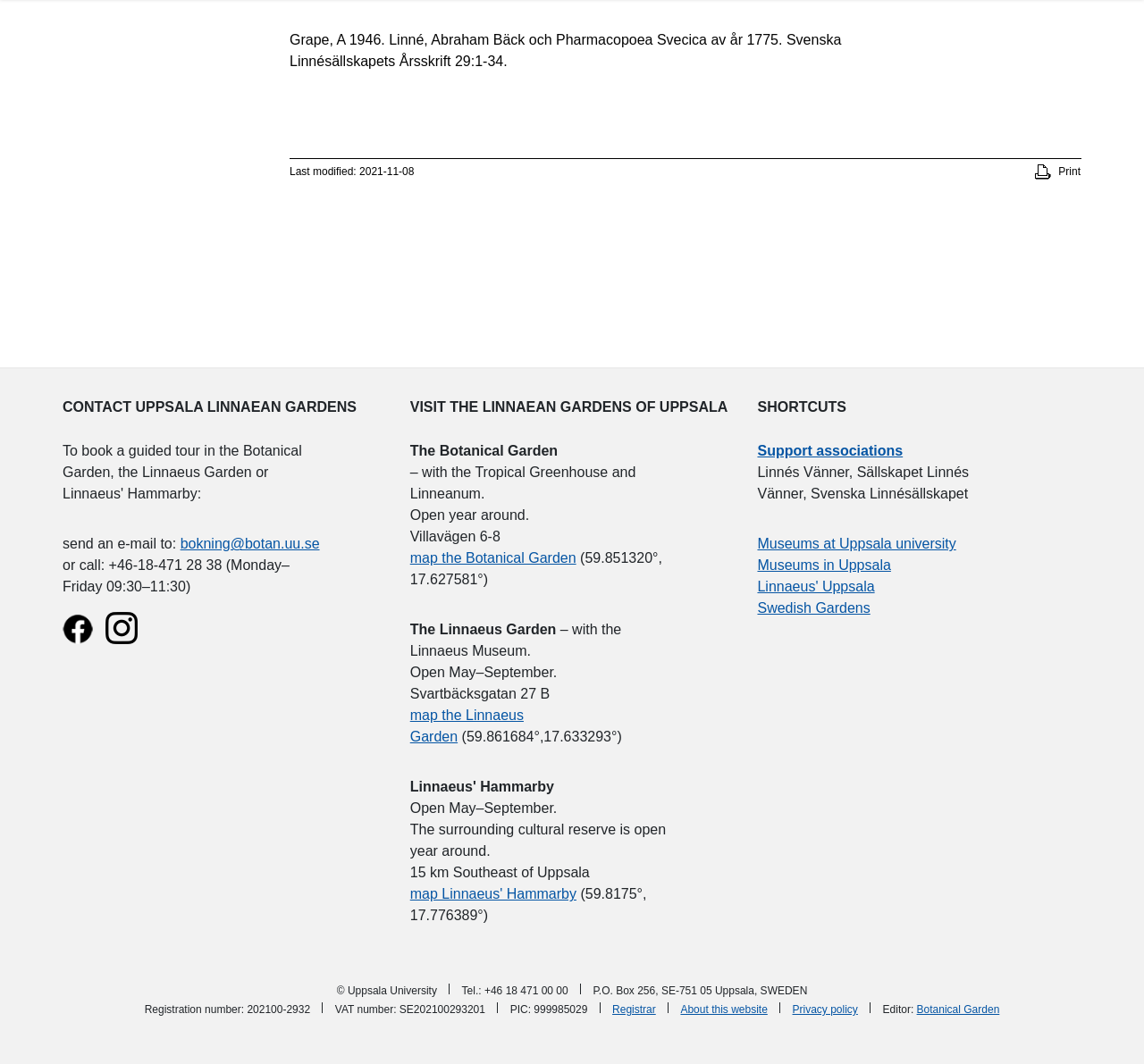What is the contact email?
Refer to the image and provide a thorough answer to the question.

I found the contact email by looking at the 'CONTACT UPPSALA LINNAEAN GARDENS' section, where it says 'send an e-mail to:' followed by the email address 'bokning@botan.uu.se'.